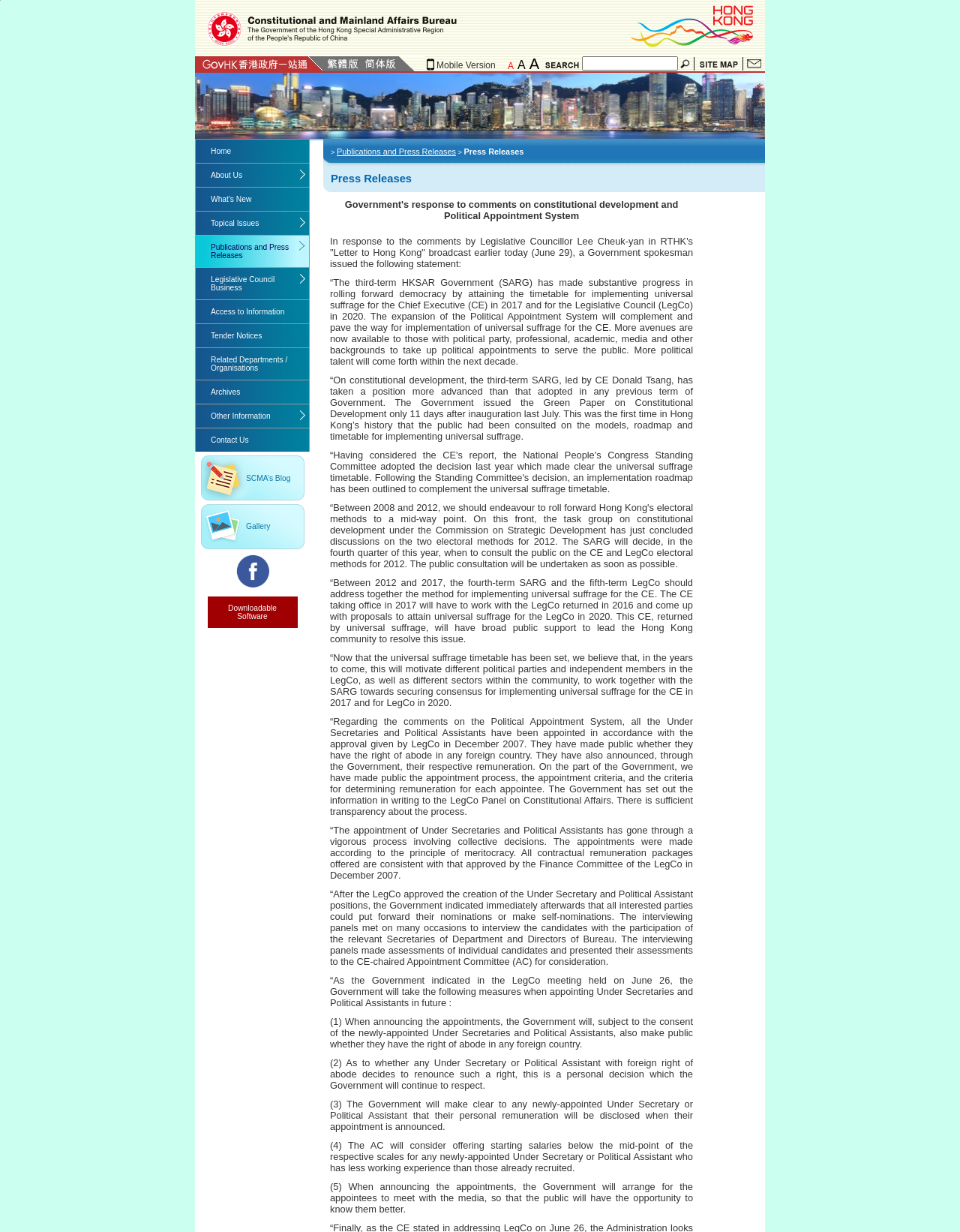What type of content is listed on the webpage?
Please answer the question as detailed as possible.

I found the answer by looking at the heading 'Press Releases' which is located in the main content area of the webpage, and the list of items below it which appear to be press releases.